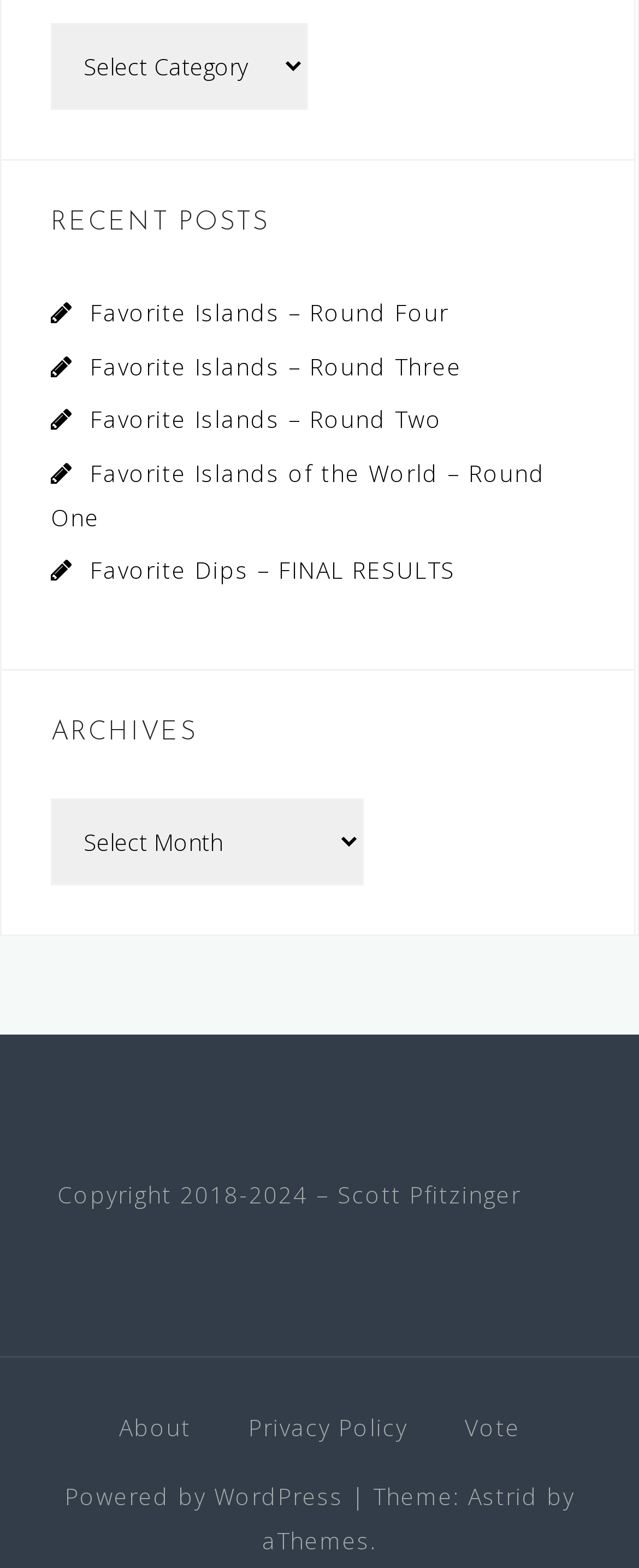Give a short answer using one word or phrase for the question:
What is the section below the recent posts?

Archives